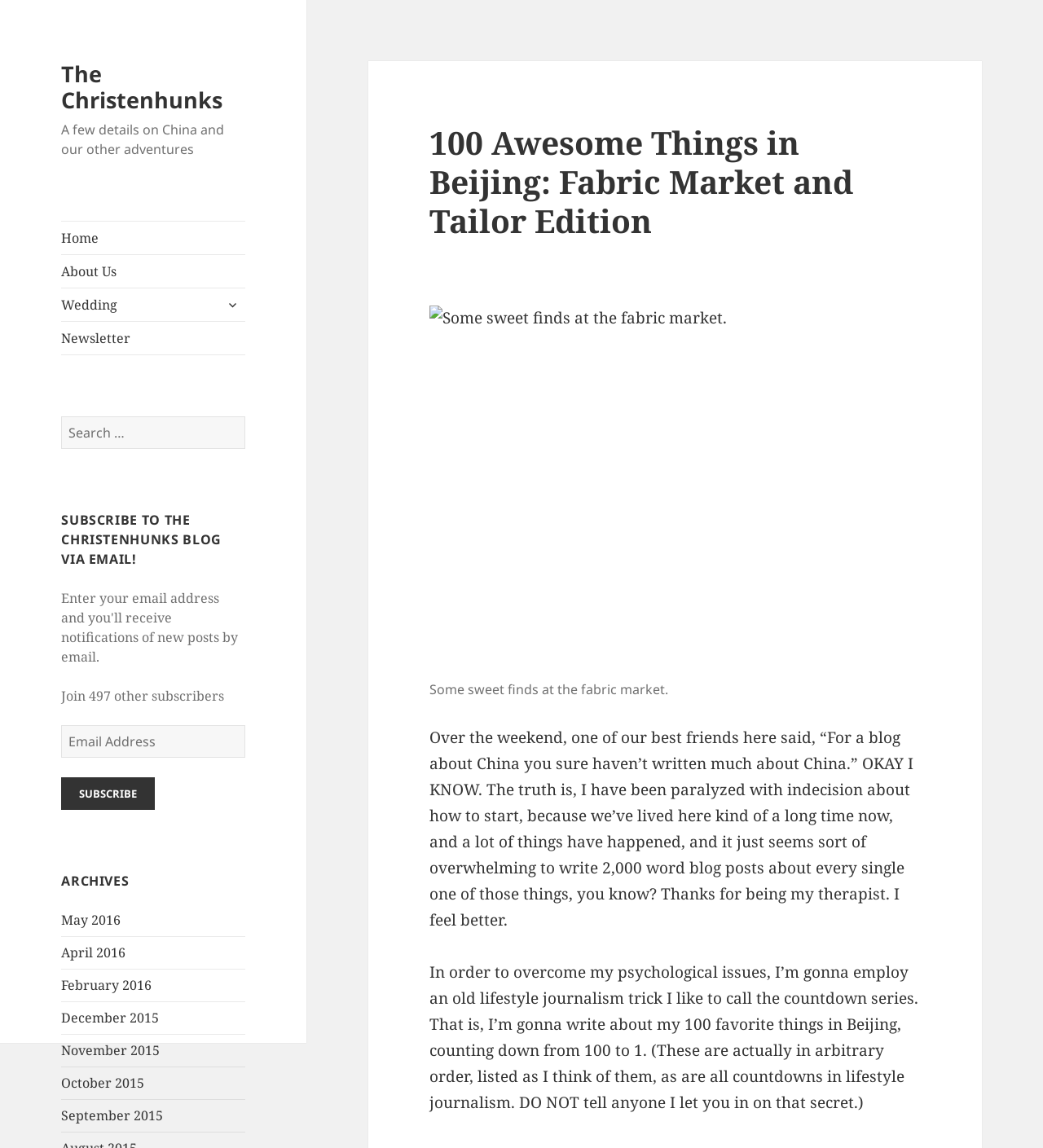Extract the main title from the webpage and generate its text.

100 Awesome Things in Beijing: Fabric Market and Tailor Edition